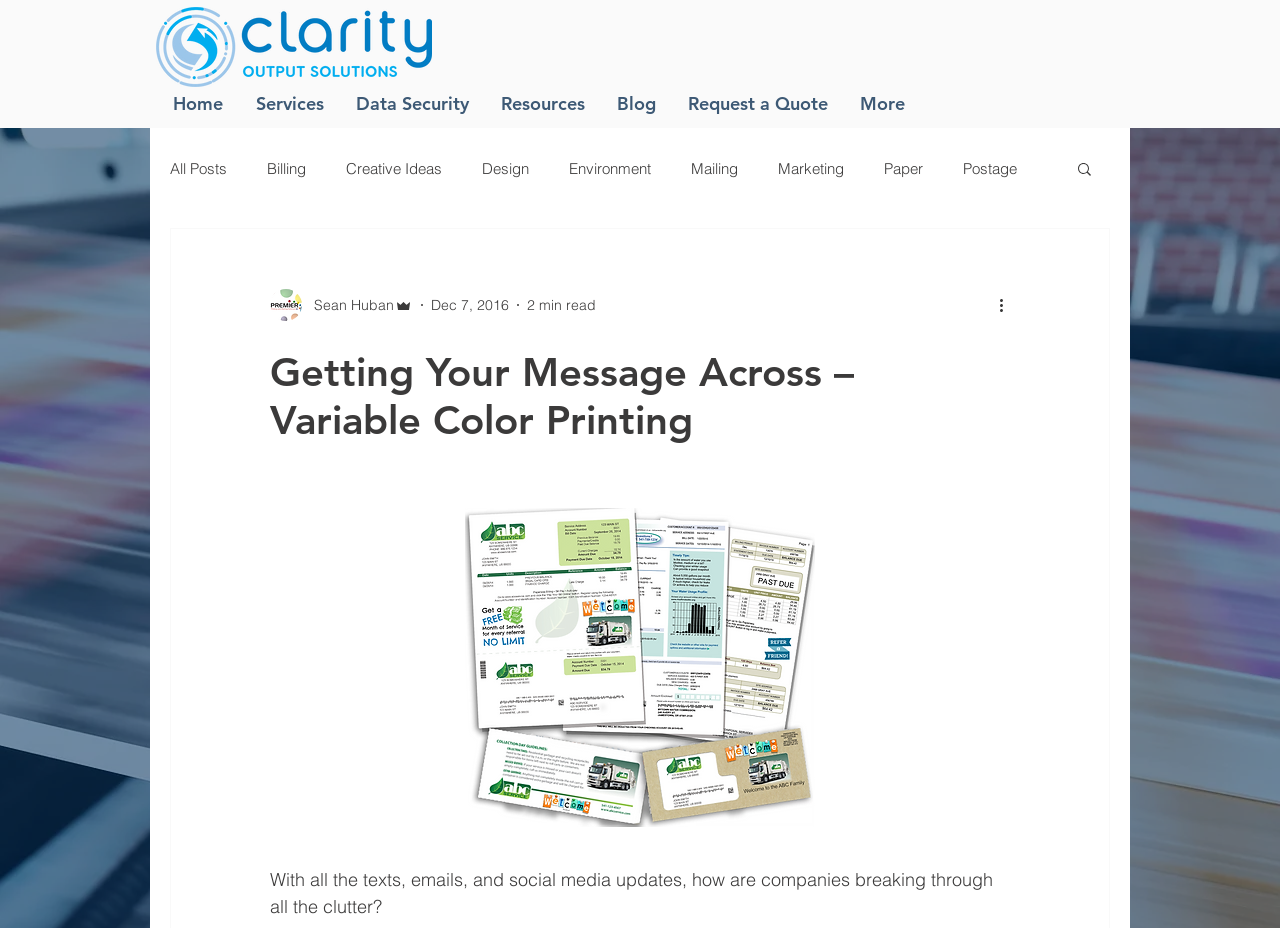Determine the bounding box coordinates of the region I should click to achieve the following instruction: "View more actions". Ensure the bounding box coordinates are four float numbers between 0 and 1, i.e., [left, top, right, bottom].

[0.778, 0.316, 0.797, 0.342]